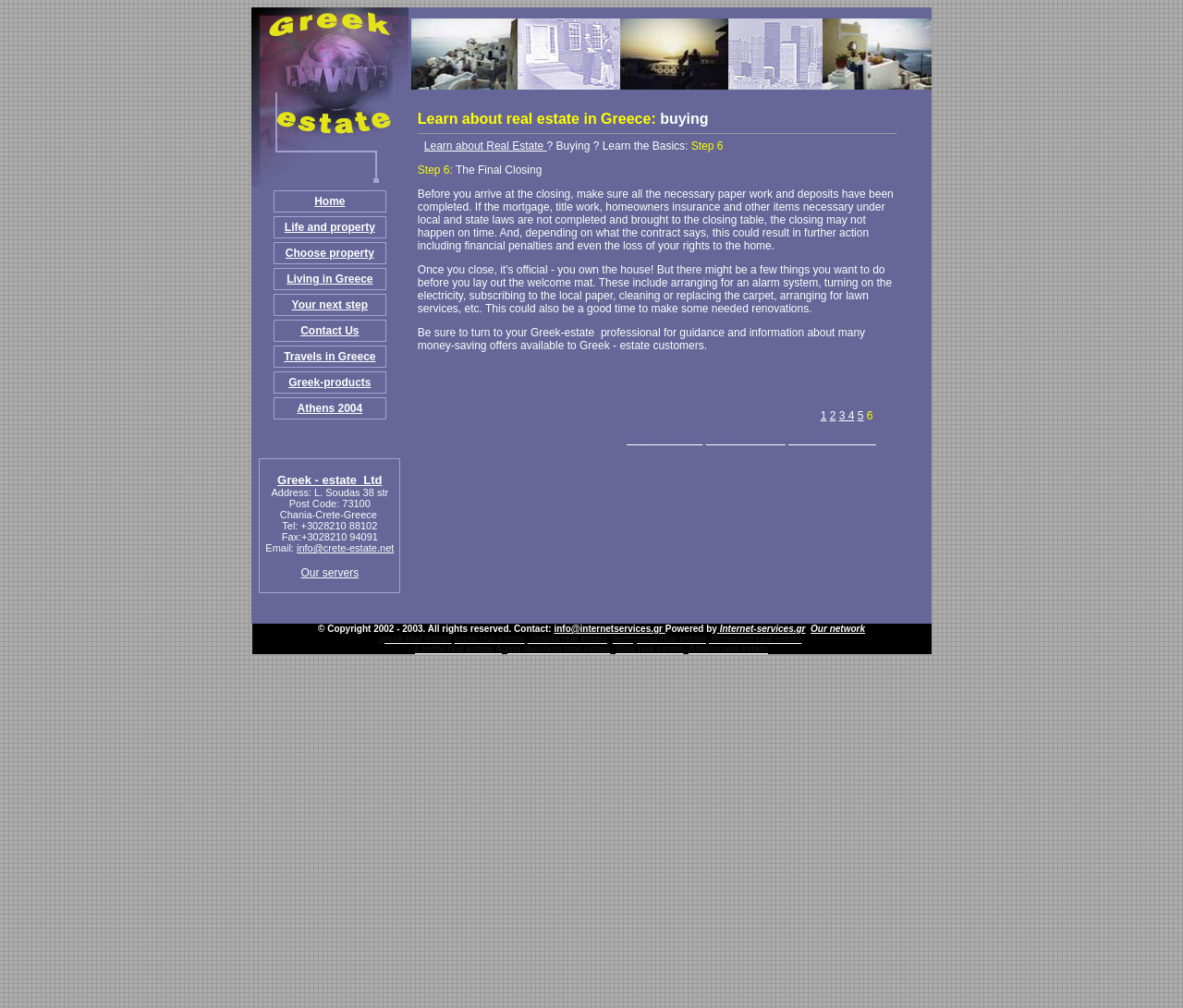What is the purpose of the 'Learn about Real Estate? Buying? Learn the Basics: Step 6' section?
Identify the answer in the screenshot and reply with a single word or phrase.

To guide buyers through the final closing process